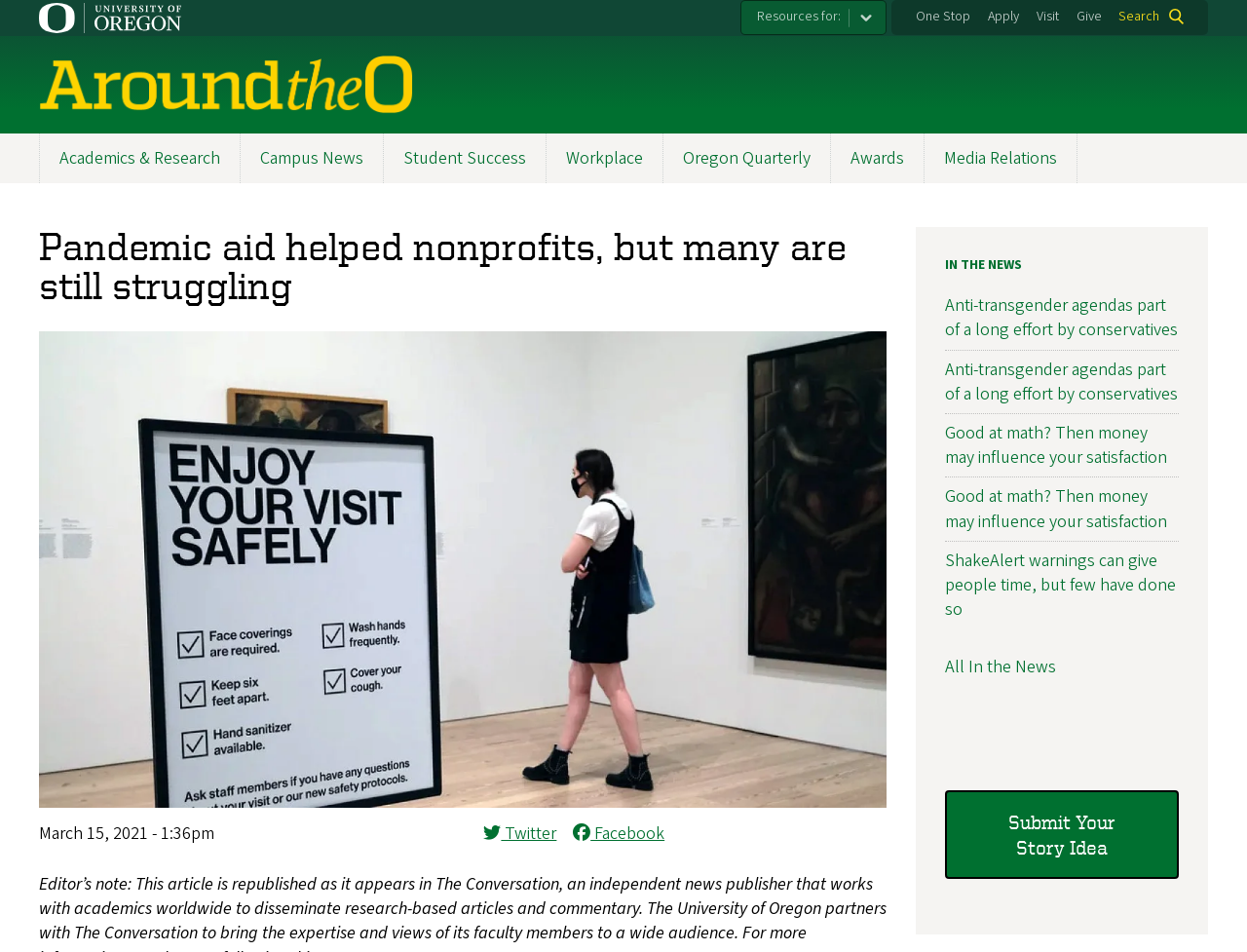What is the section title above the links 'IN THE NEWS'?
Based on the image, answer the question with as much detail as possible.

I found the answer by looking at the heading element with the text 'IN THE NEWS' above the links, which suggests that it is the section title.